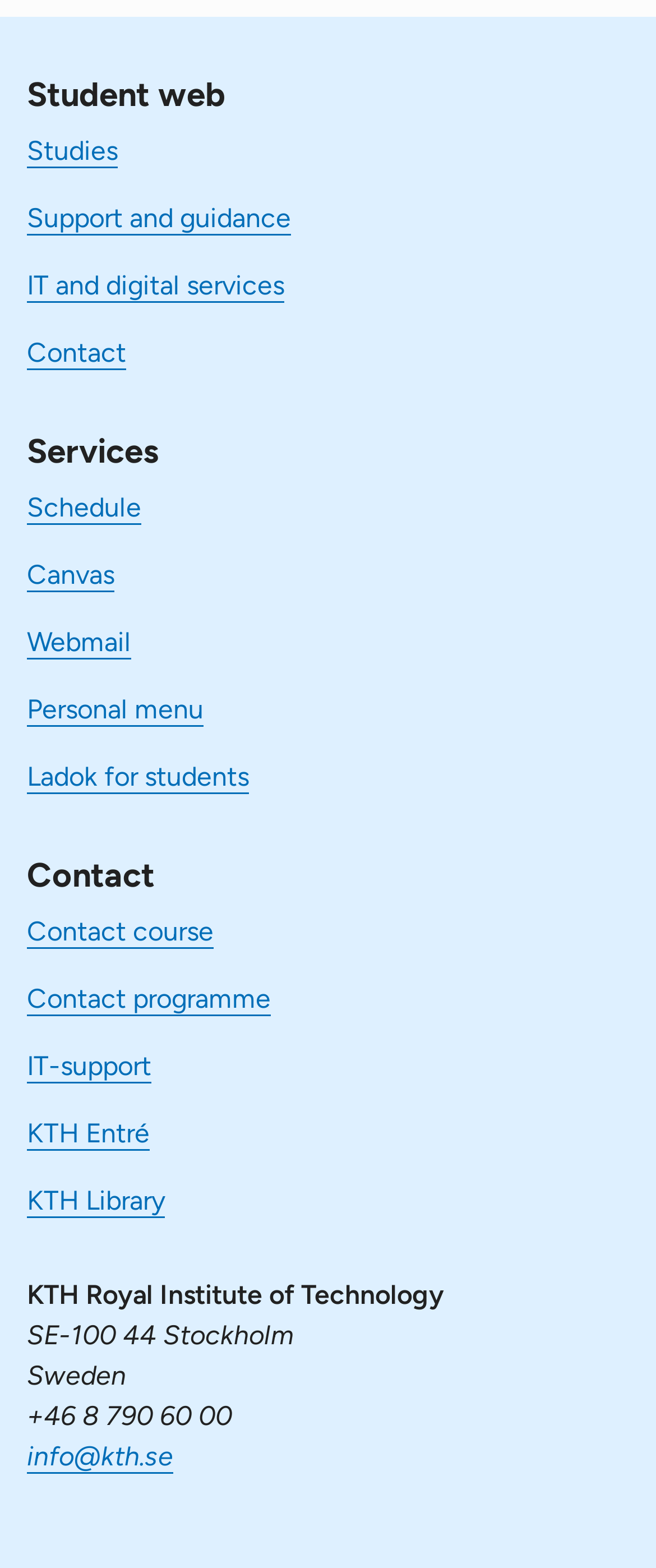What is the email address of the institution?
Give a detailed explanation using the information visible in the image.

I found the answer by looking at the link element with the text 'info@kth.se' inside the article element, which suggests that it is the email address of the institution.